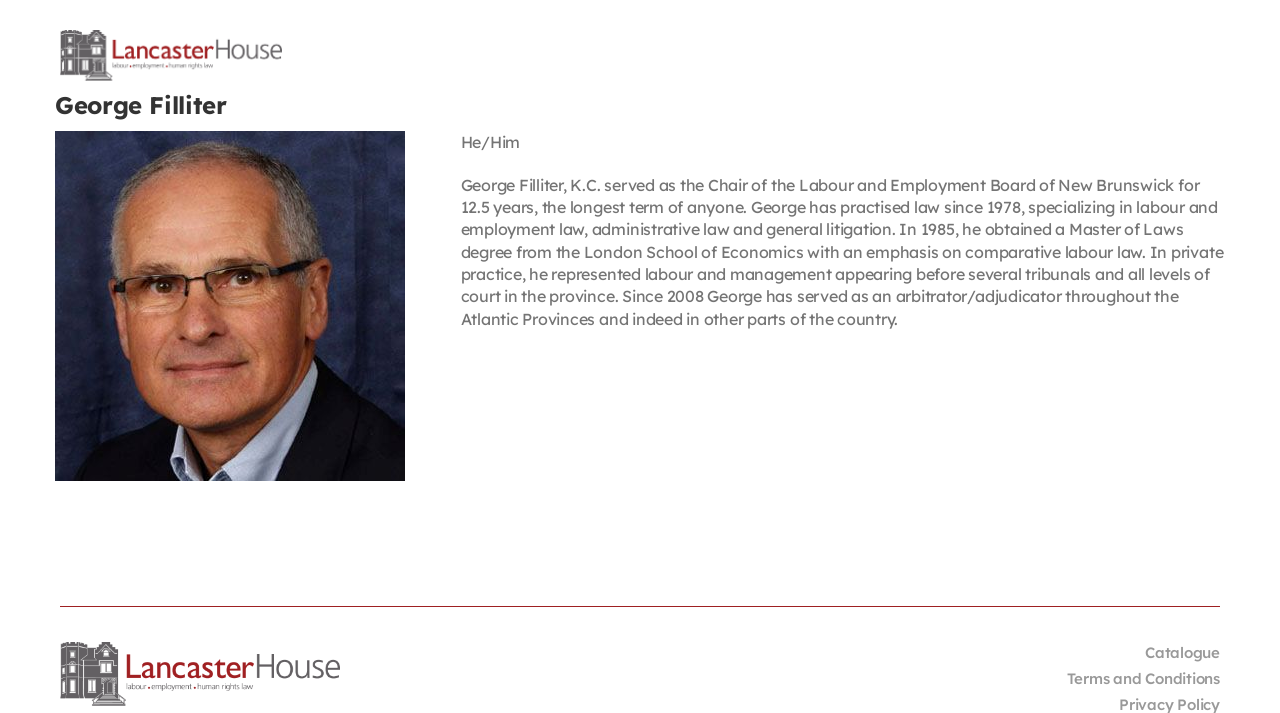How many main menu items are available on the webpage?
Kindly offer a comprehensive and detailed response to the question.

The webpage contains a main menu with 11 items, including 'Home', 'Catalogue', 'Conferences & Training', 'Online Resources', 'Directory of Arbitrators', 'Bookstore', 'Calendar', 'What’s New', and 'Contact'.